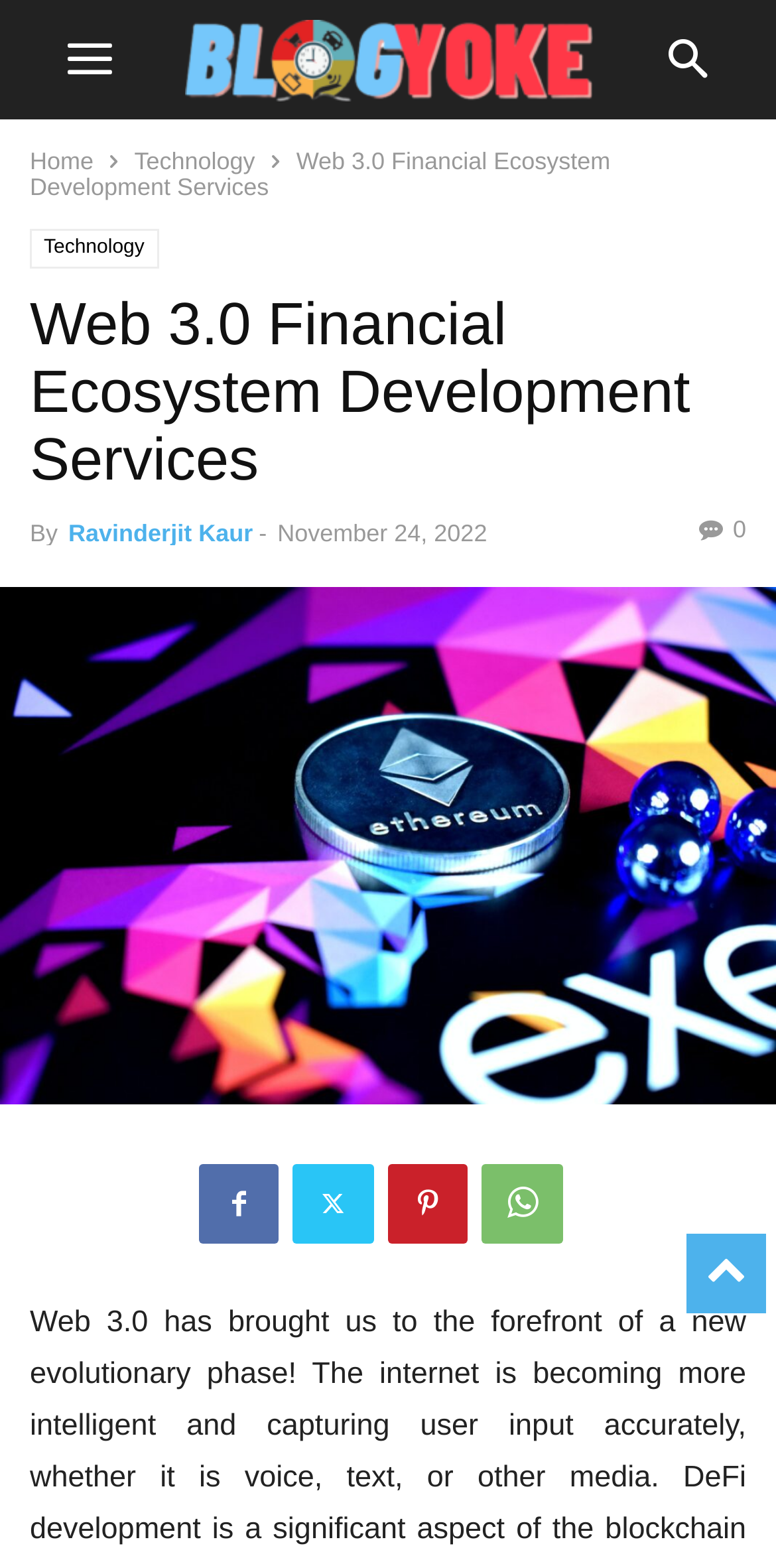Locate the bounding box coordinates of the element to click to perform the following action: 'go to the home page'. The coordinates should be given as four float values between 0 and 1, in the form of [left, top, right, bottom].

[0.038, 0.094, 0.121, 0.112]